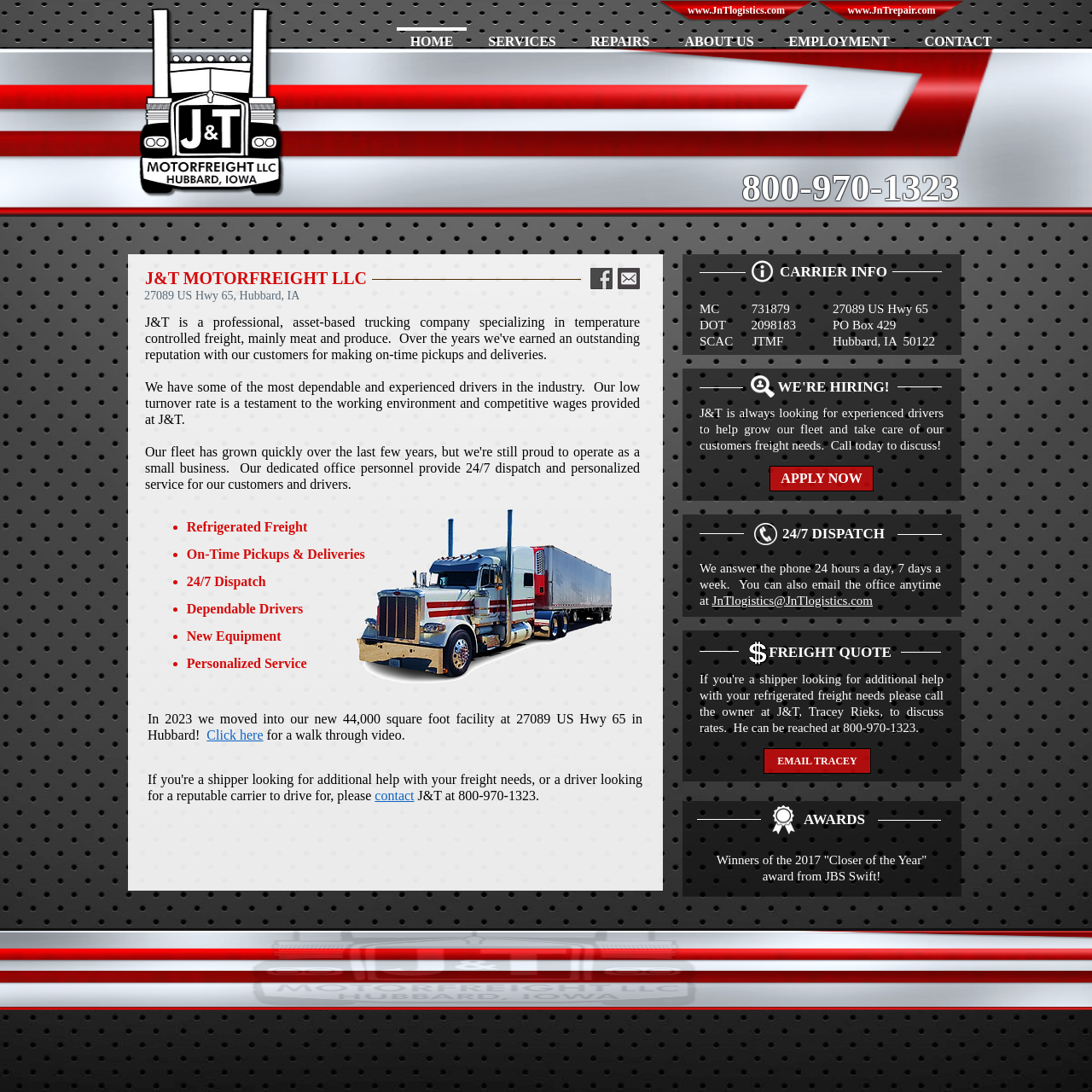Identify the bounding box for the UI element described as: "EMAIL TRACEY". Ensure the coordinates are four float numbers between 0 and 1, formatted as [left, top, right, bottom].

[0.699, 0.685, 0.798, 0.709]